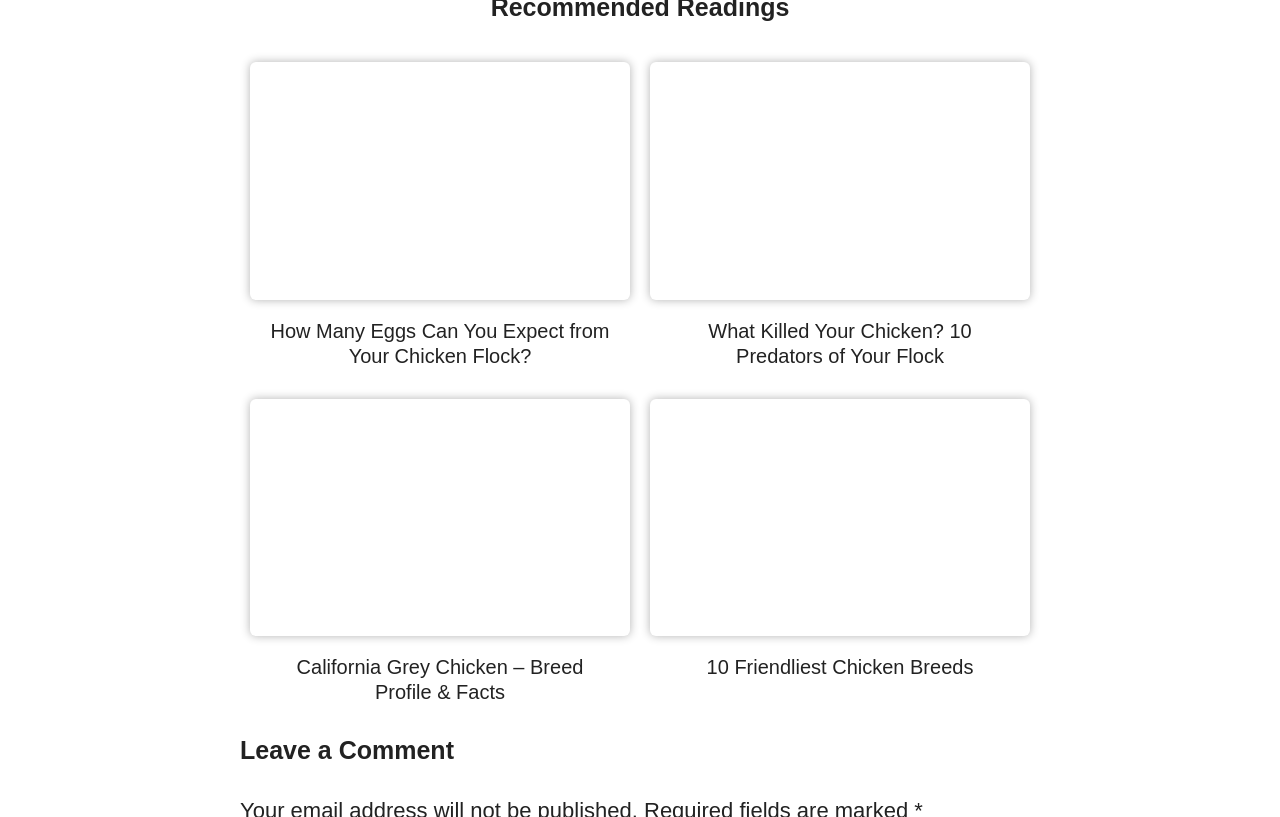What is the breed of chicken in the image?
Use the image to answer the question with a single word or phrase.

California grey